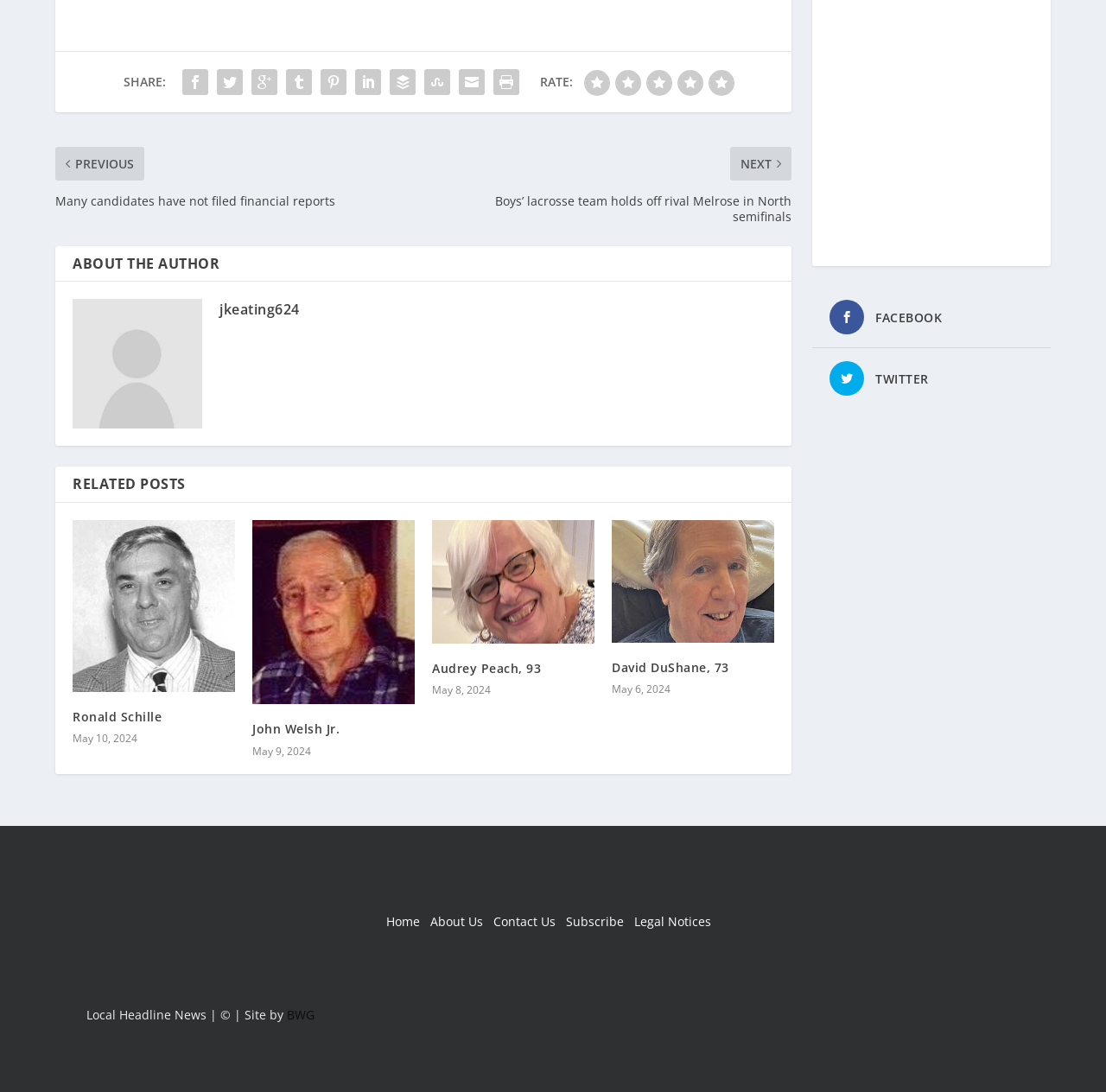Identify the bounding box coordinates of the region that needs to be clicked to carry out this instruction: "Click on the ACCUEIL link". Provide these coordinates as four float numbers ranging from 0 to 1, i.e., [left, top, right, bottom].

None